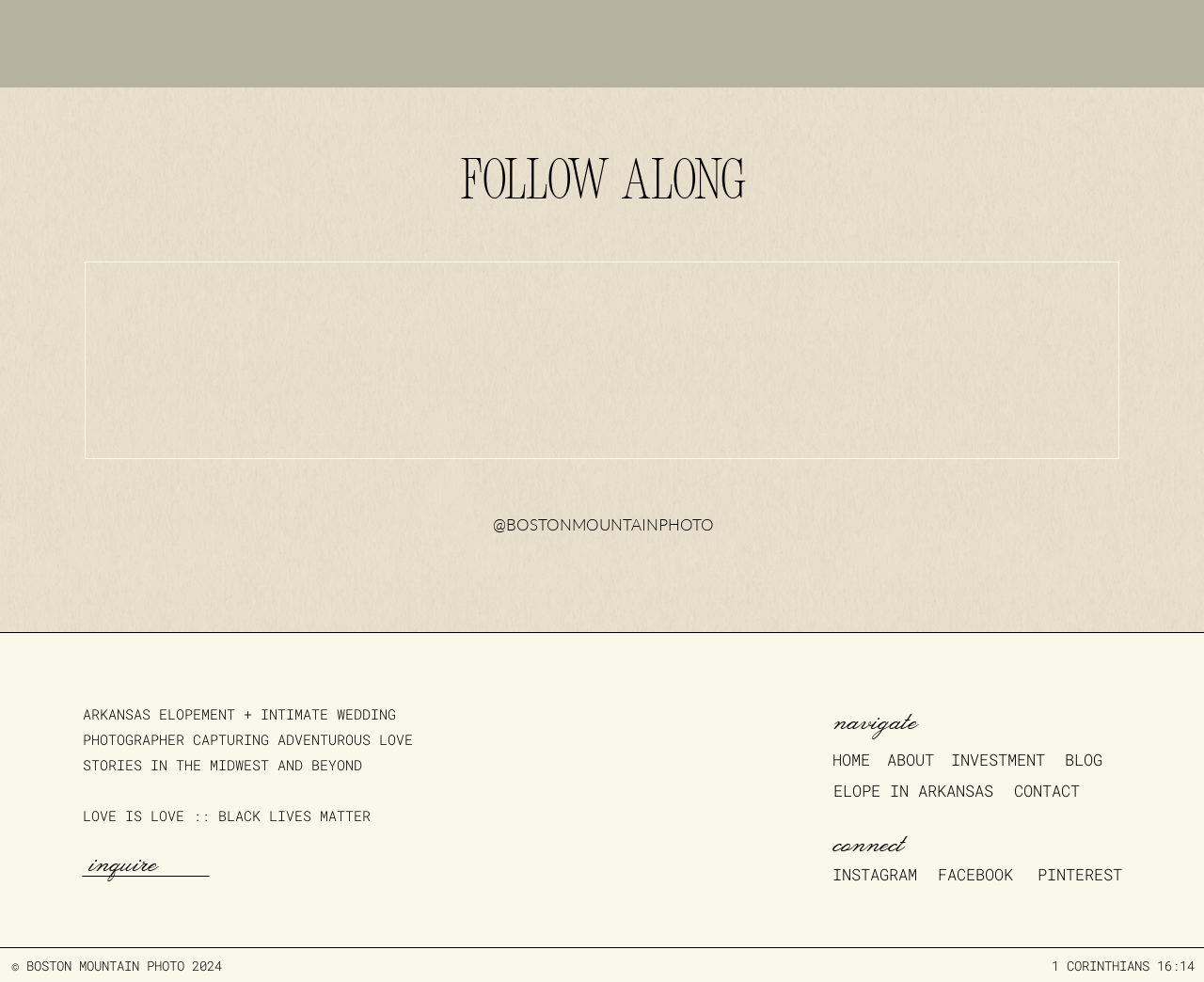Can you determine the bounding box coordinates of the area that needs to be clicked to fulfill the following instruction: "check the 'ELOPE IN ARKANSAS' option"?

[0.692, 0.791, 0.831, 0.814]